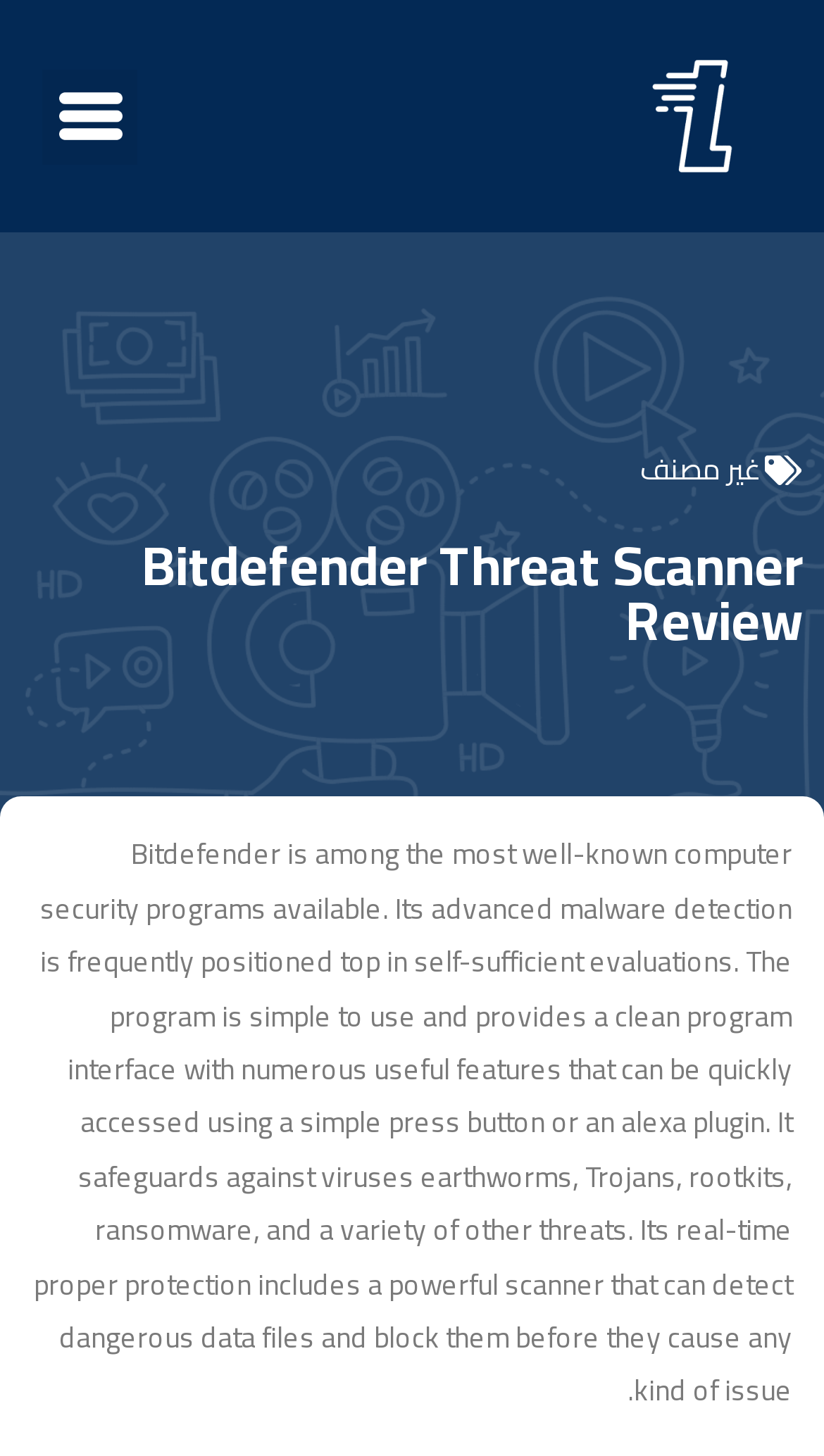Please locate and generate the primary heading on this webpage.

Bitdefender Threat Scanner Review